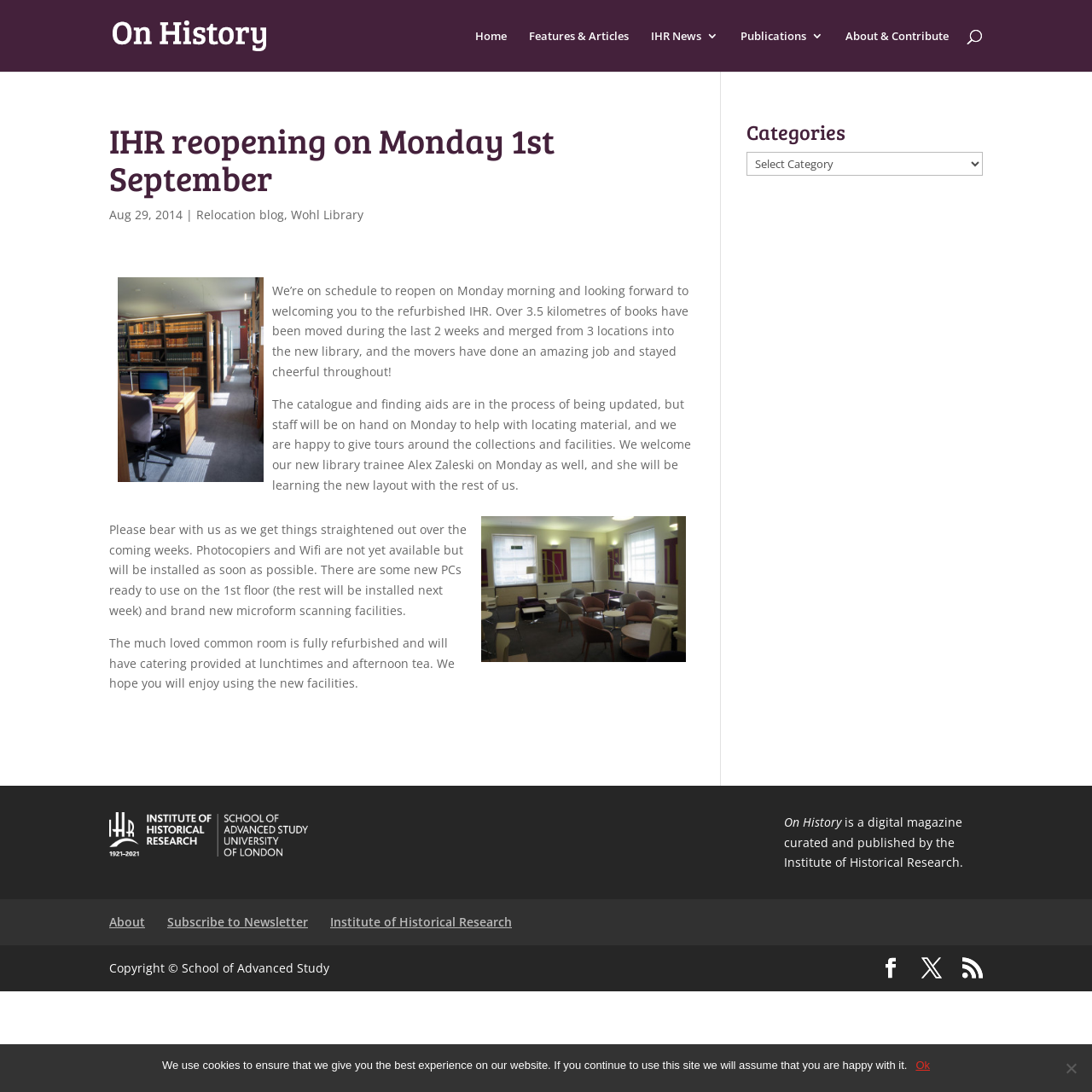Identify the bounding box coordinates of the section that should be clicked to achieve the task described: "Search for something".

[0.1, 0.0, 0.9, 0.001]